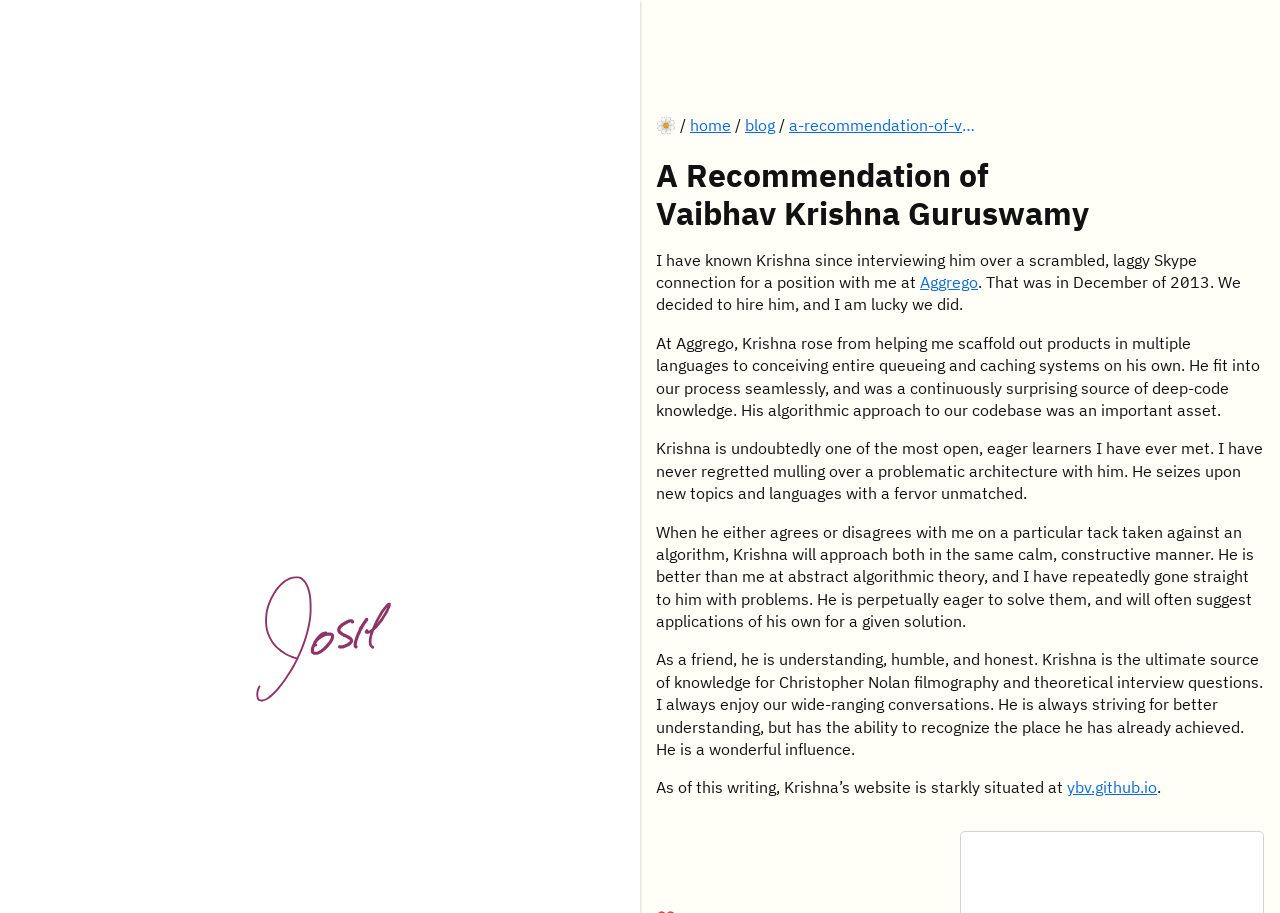Please extract and provide the main headline of the webpage.

A Recommendation of Vaibhav Krishna Guruswamy